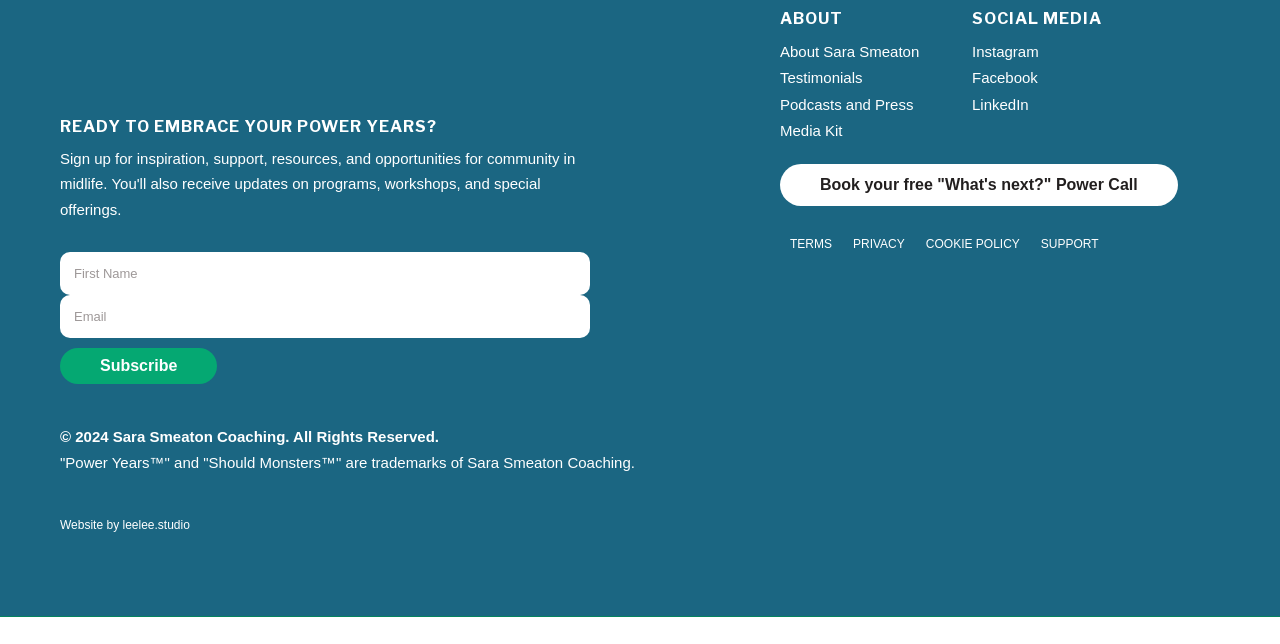Please find the bounding box coordinates for the clickable element needed to perform this instruction: "Visit the CTV Your Morning page".

[0.047, 0.725, 0.163, 0.813]